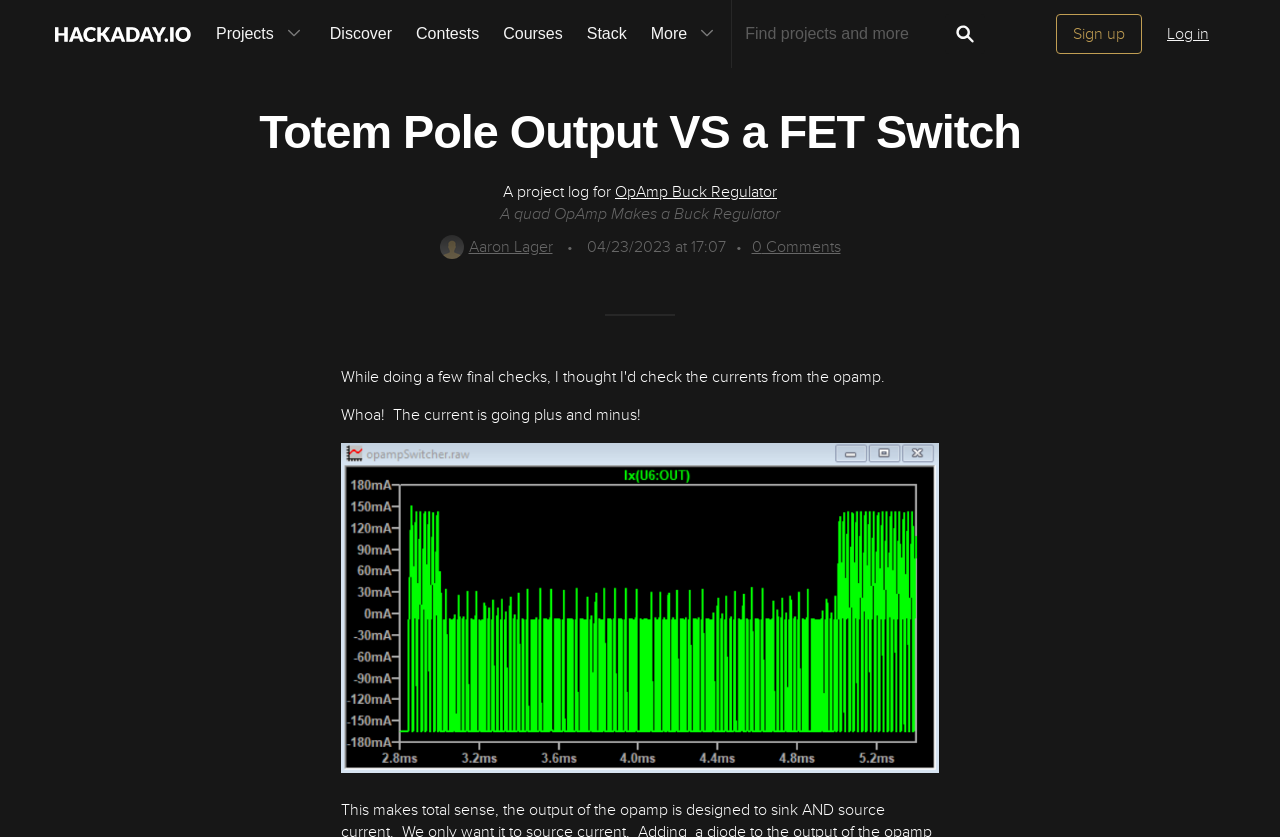Show the bounding box coordinates of the element that should be clicked to complete the task: "Search for projects".

[0.581, 0.017, 0.739, 0.065]